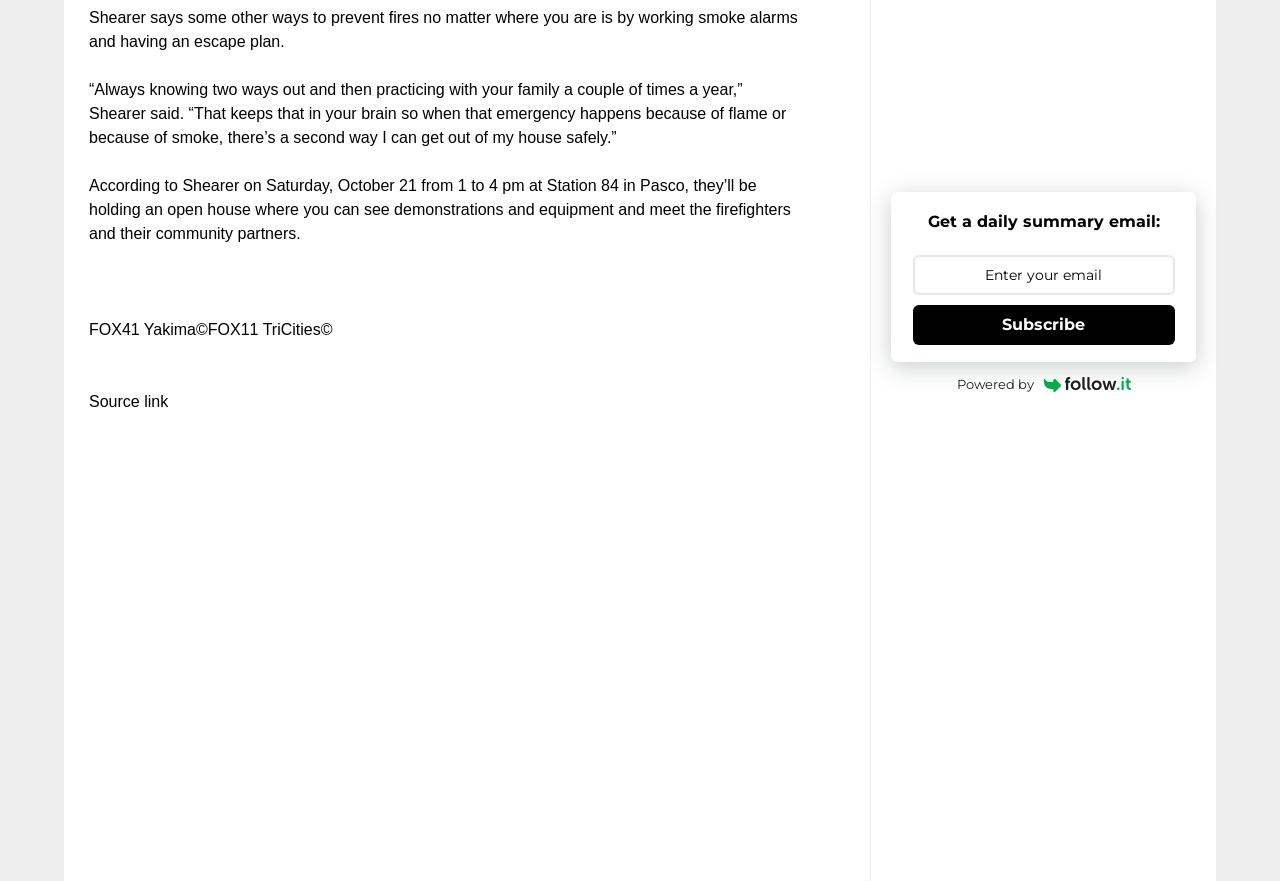Please provide a comprehensive answer to the question based on the screenshot: What can you subscribe to on this webpage?

The webpage provides a textbox to enter your email and a 'Subscribe' button, allowing you to subscribe to a daily summary email.